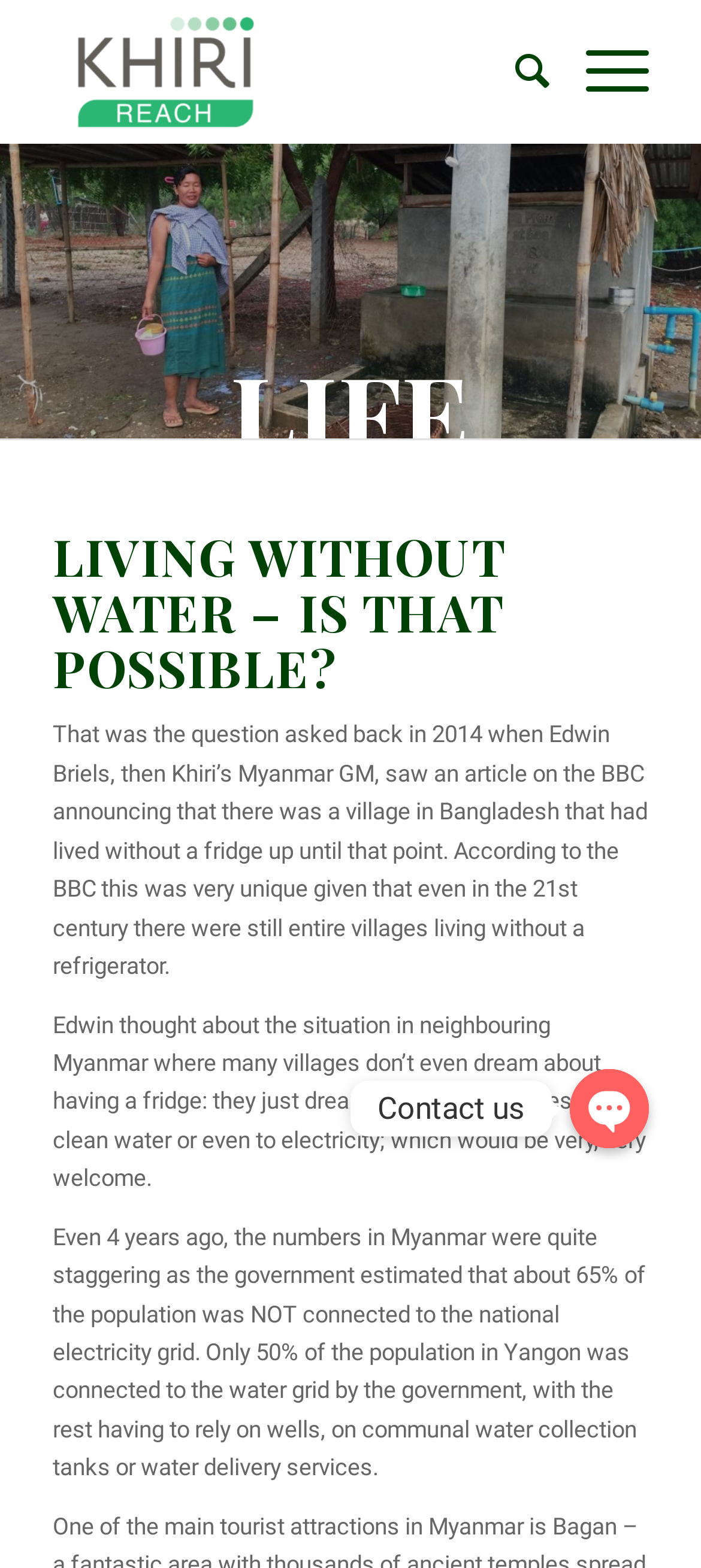Determine the bounding box for the described UI element: "Menu Menu".

[0.784, 0.0, 0.925, 0.092]